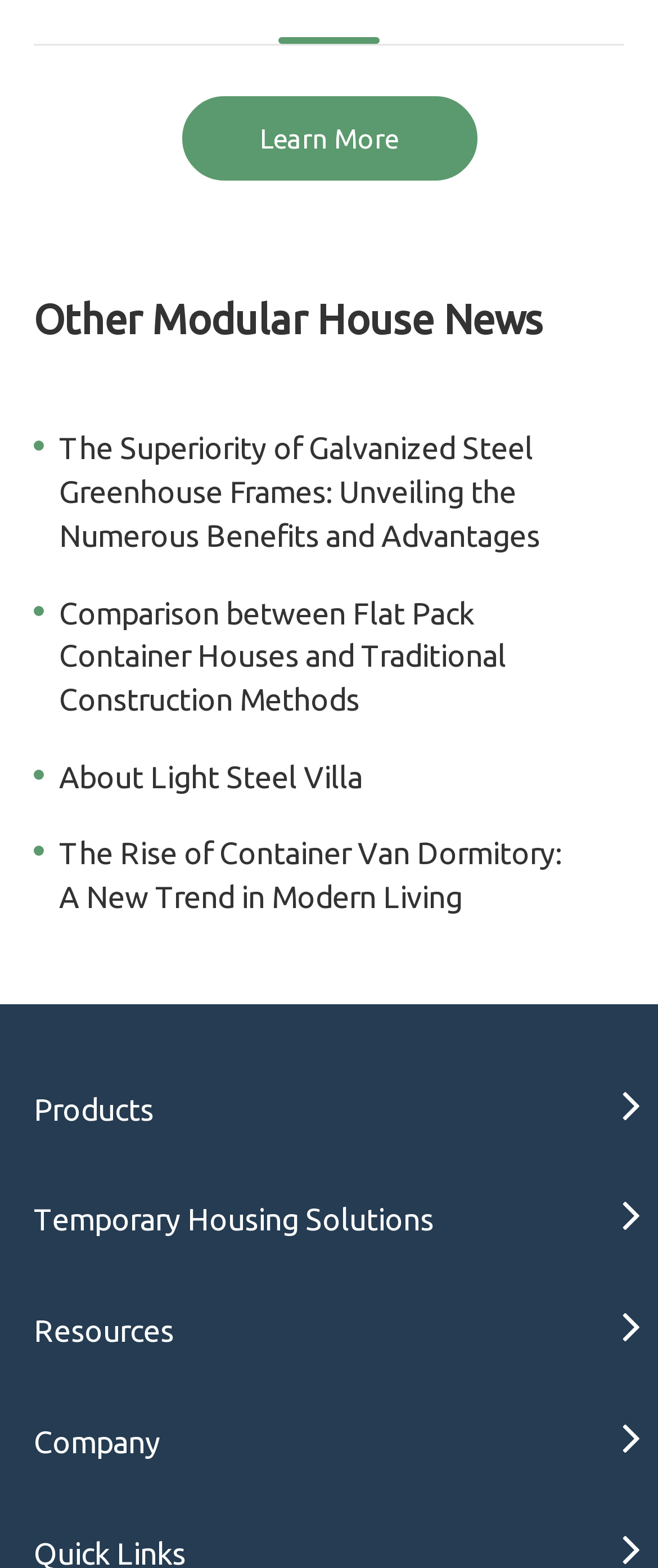Can you find the bounding box coordinates of the area I should click to execute the following instruction: "Learn more about the website"?

[0.276, 0.061, 0.724, 0.115]